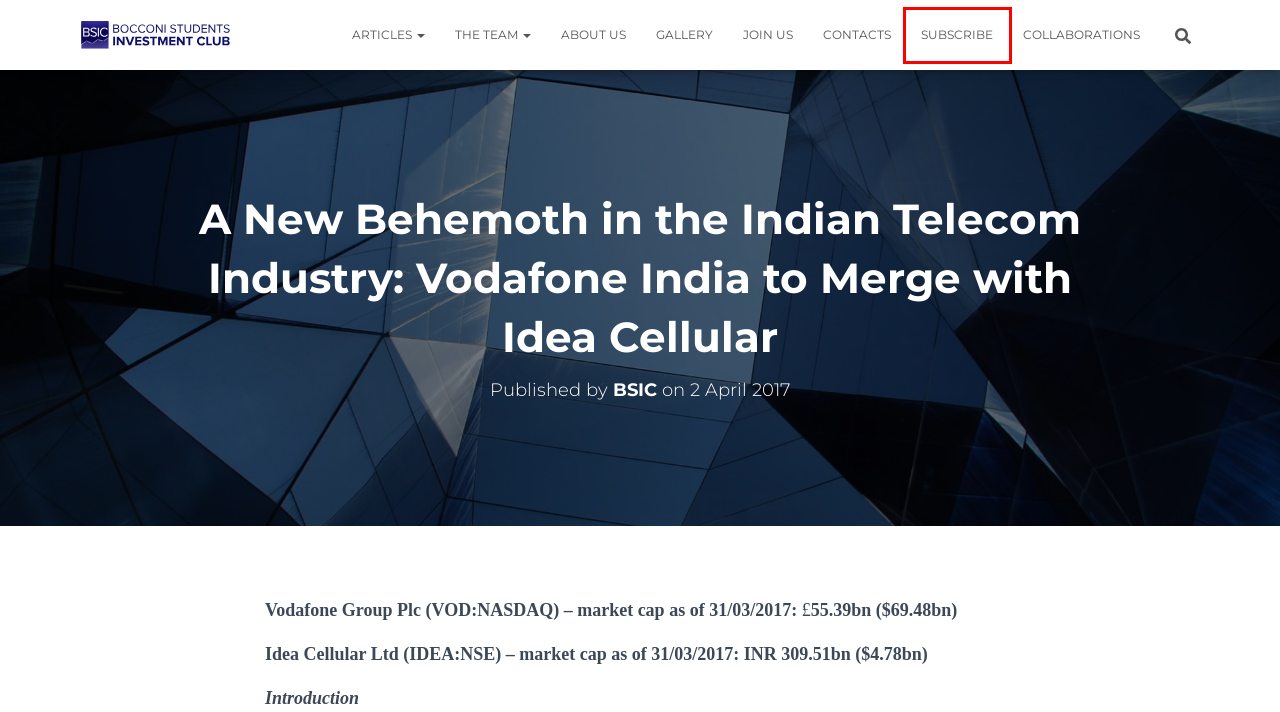Provided is a screenshot of a webpage with a red bounding box around an element. Select the most accurate webpage description for the page that appears after clicking the highlighted element. Here are the candidates:
A. Gallery – BSIC | Bocconi Students Investment Club
B. BSIC | Bocconi Students Investment Club – Bocconi Students Investment Club
C. Articles – BSIC | Bocconi Students Investment Club
D. Bank of America Merrill Lynch – BSIC | Bocconi Students Investment Club
E. Contacts – BSIC | Bocconi Students Investment Club
F. Join Us – BSIC | Bocconi Students Investment Club
G. Premium WordPress Themes, Templates & Plugins @ ThemeIsle
H. Subscribe – BSIC | Bocconi Students Investment Club

H